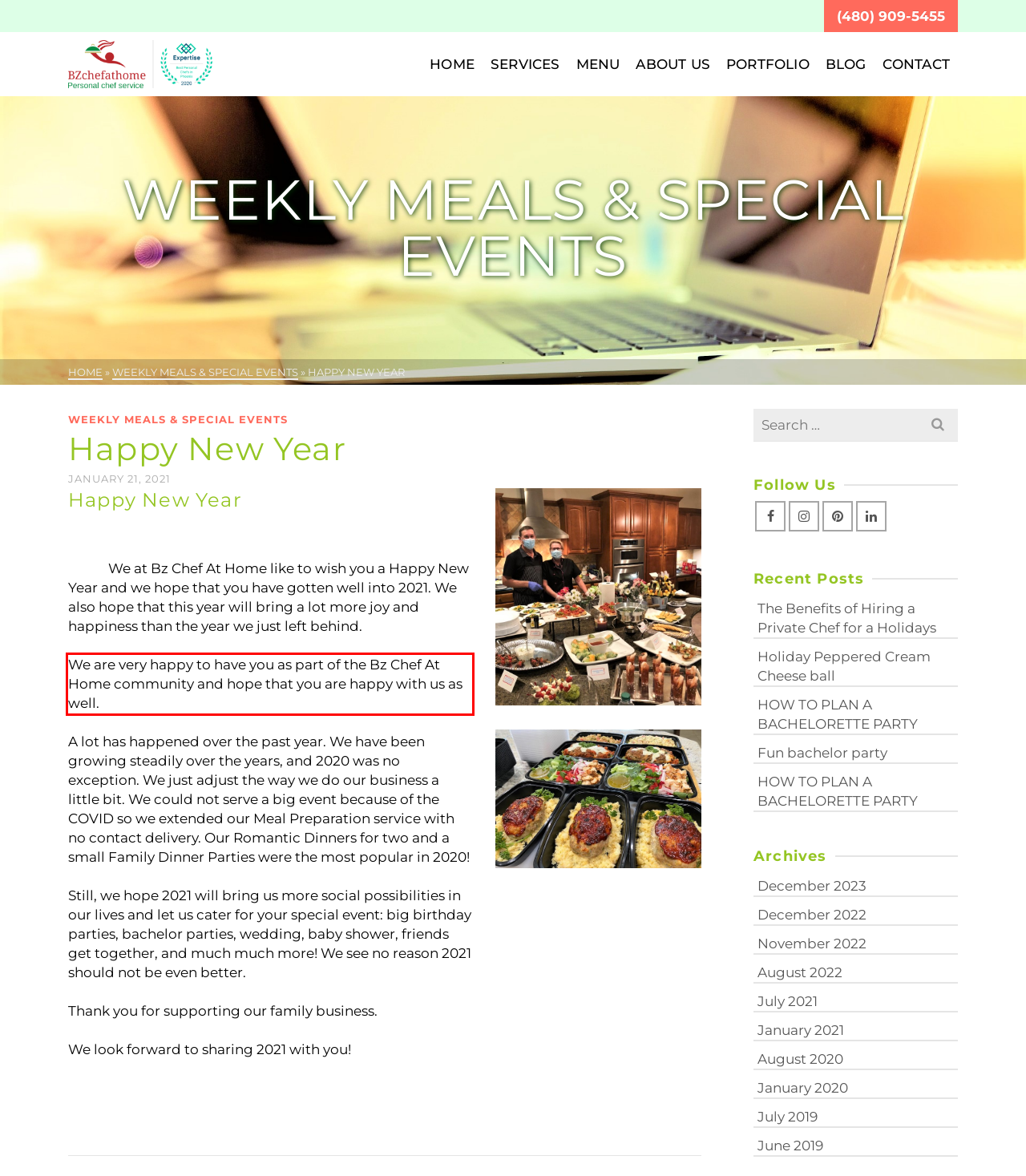Within the screenshot of the webpage, locate the red bounding box and use OCR to identify and provide the text content inside it.

We are very happy to have you as part of the Bz Chef At Home community and hope that you are happy with us as well.